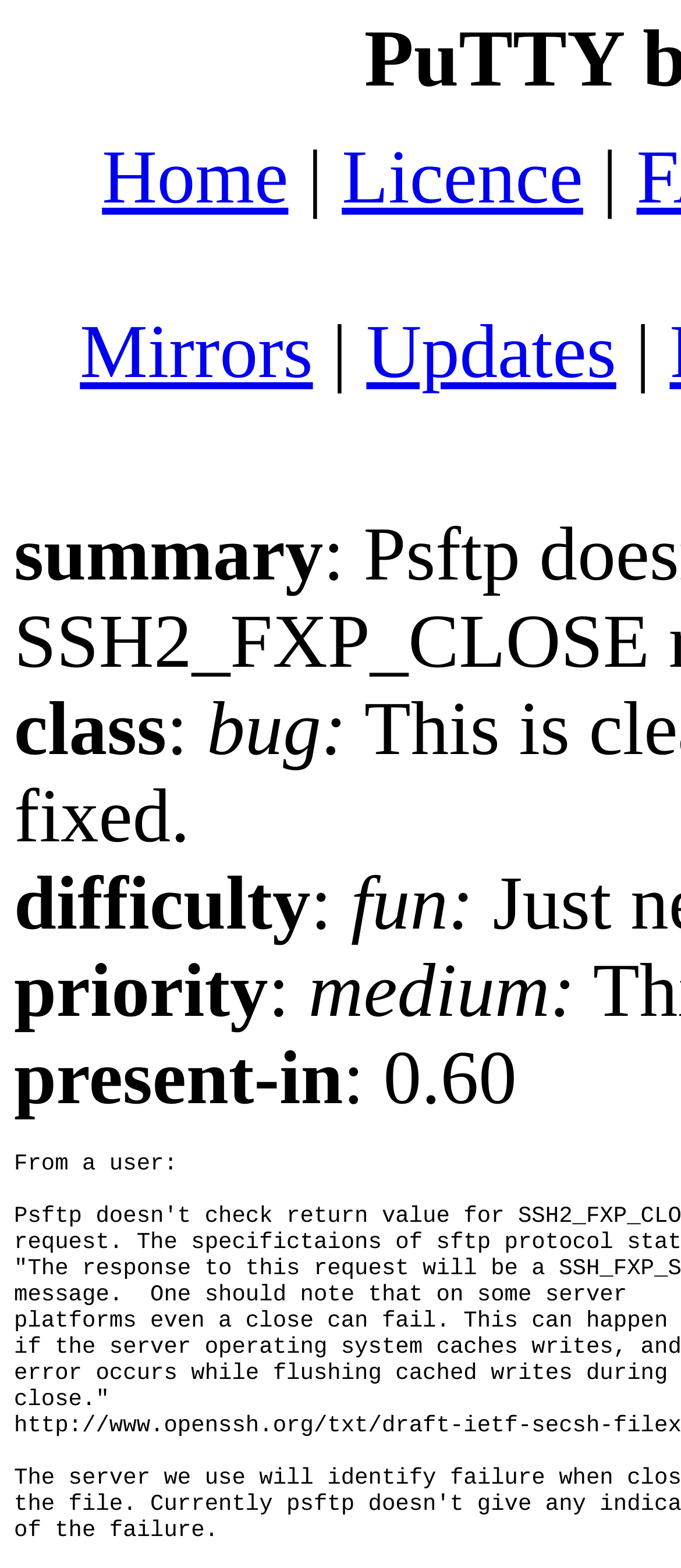Answer the question in a single word or phrase:
What is the priority of the bug?

medium